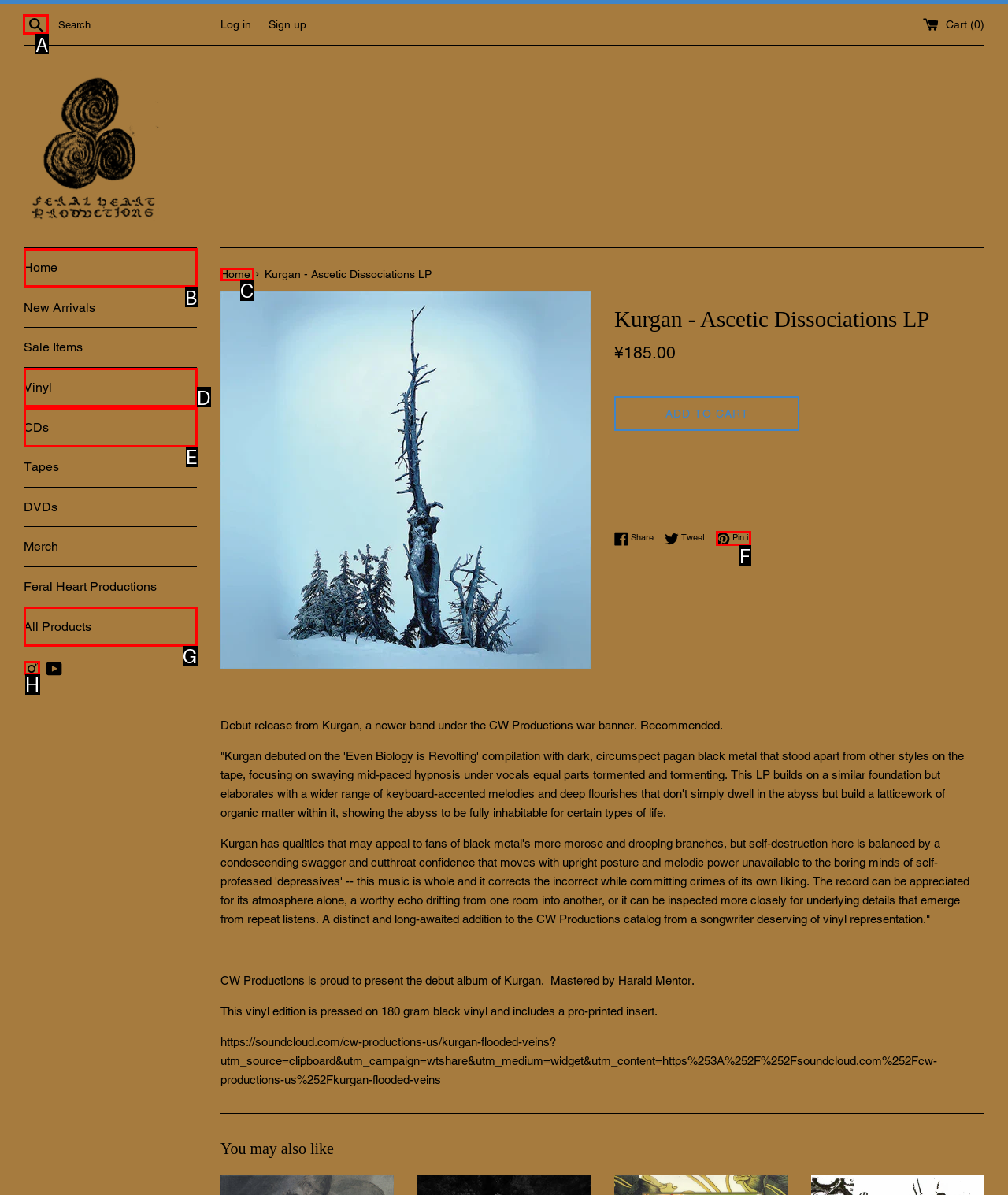Select the HTML element to finish the task: Read previous post Reply with the letter of the correct option.

None